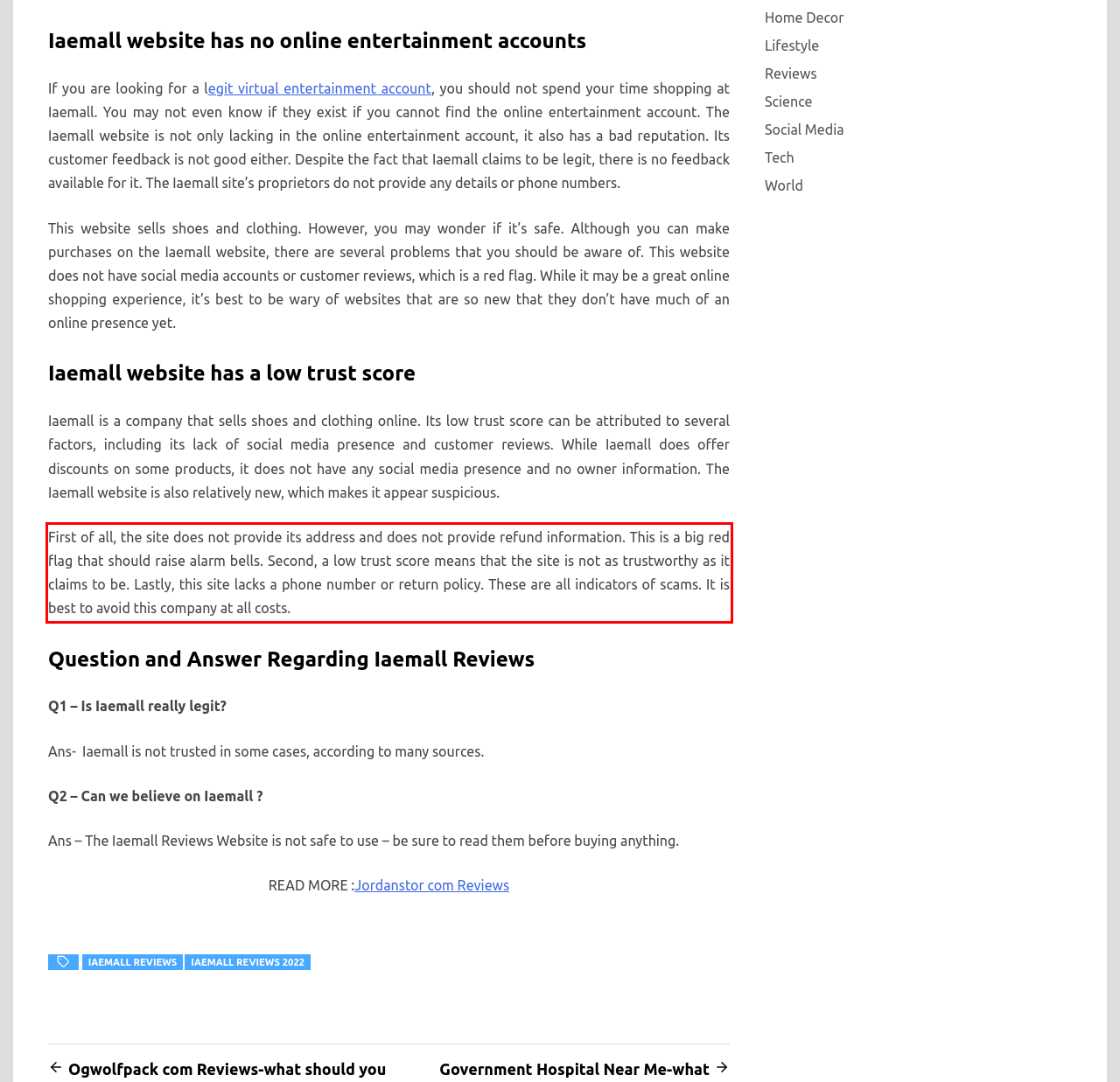Please take the screenshot of the webpage, find the red bounding box, and generate the text content that is within this red bounding box.

First of all, the site does not provide its address and does not provide refund information. This is a big red flag that should raise alarm bells. Second, a low trust score means that the site is not as trustworthy as it claims to be. Lastly, this site lacks a phone number or return policy. These are all indicators of scams. It is best to avoid this company at all costs.